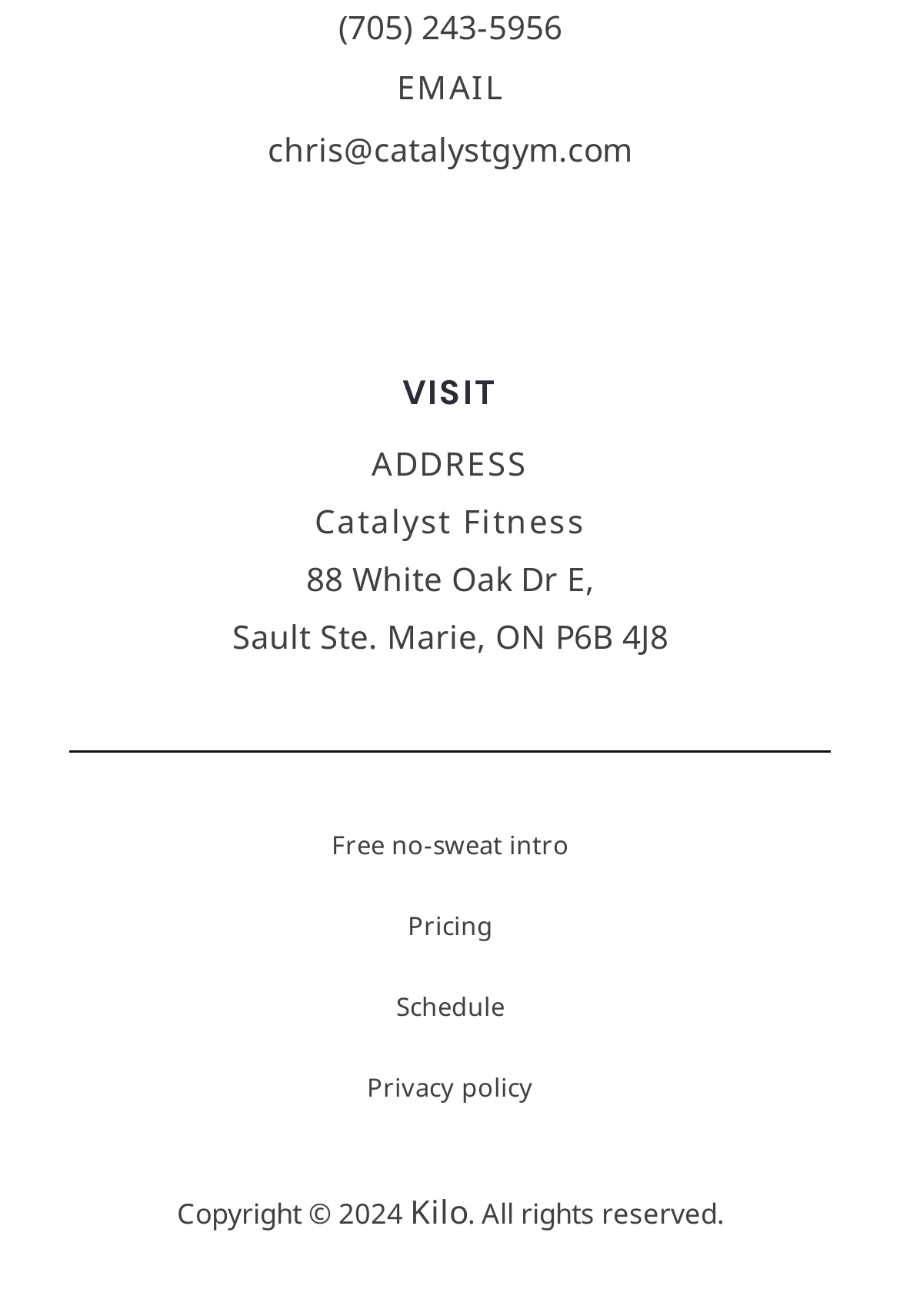Please identify the bounding box coordinates of the element's region that needs to be clicked to fulfill the following instruction: "Read 40 Inspirational Quotes for a Better Self". The bounding box coordinates should consist of four float numbers between 0 and 1, i.e., [left, top, right, bottom].

None